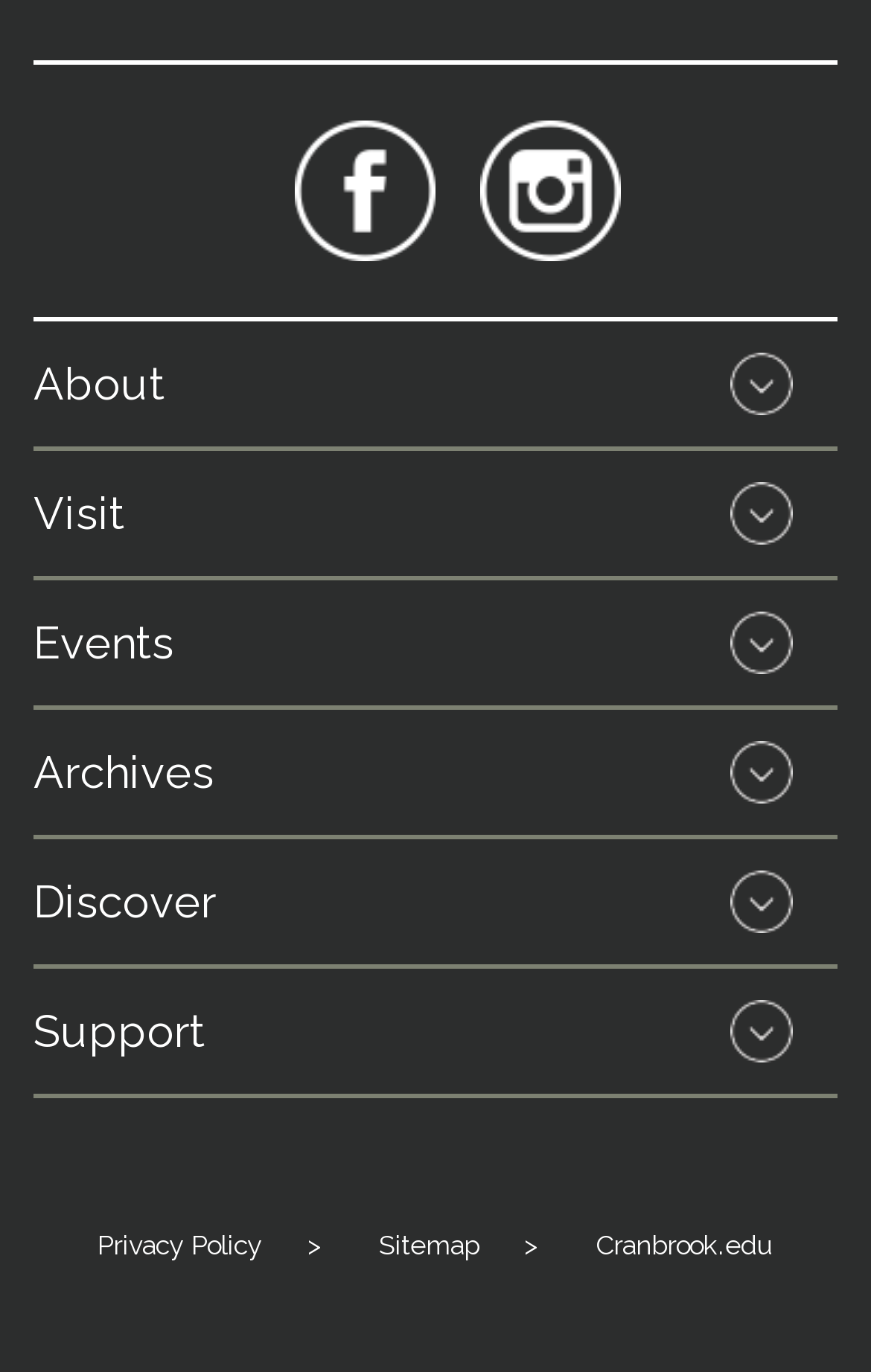Provide a single word or phrase to answer the given question: 
How many links are there on the bottom?

3